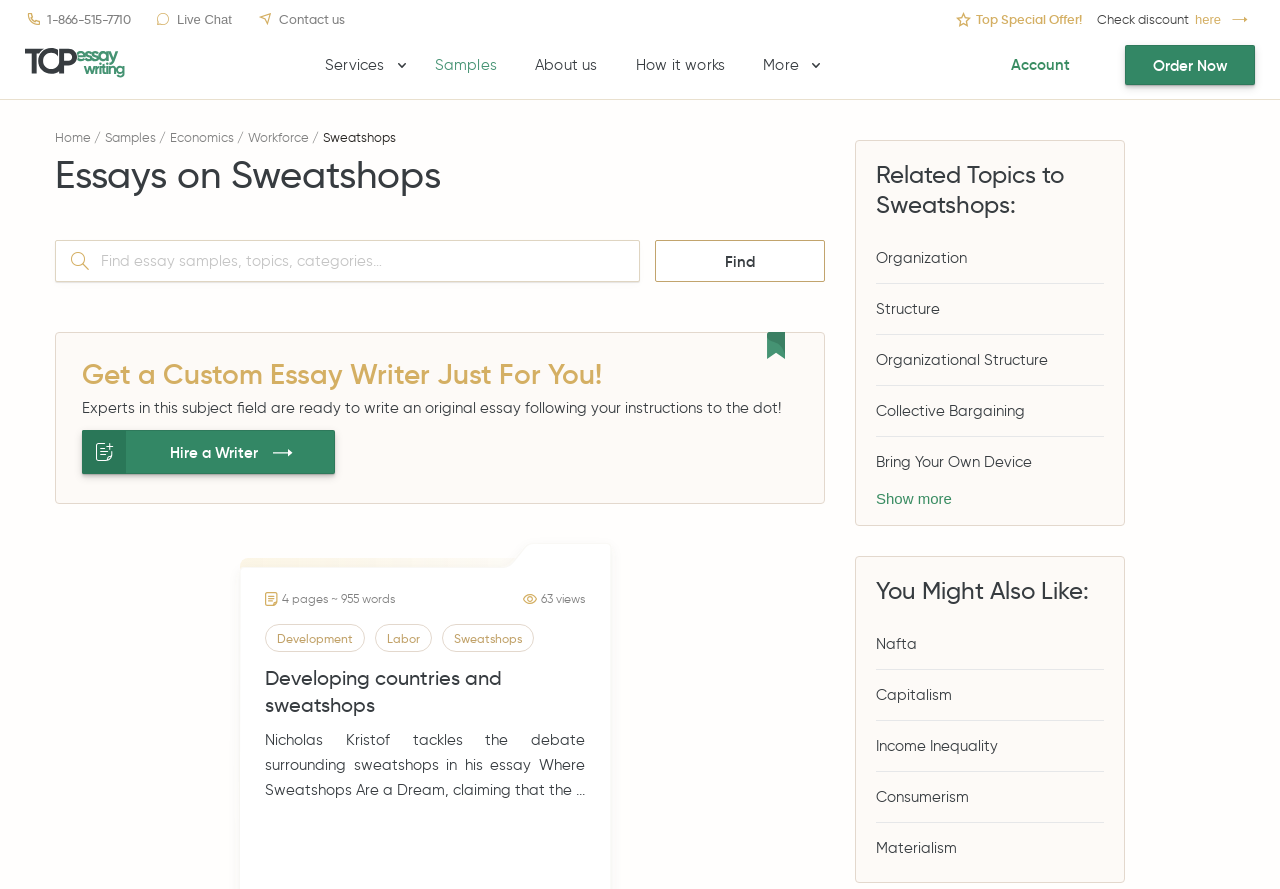Provide a thorough summary of the webpage.

This webpage is about essays on sweatshops, providing free examples, topics, titles, and outlines for students. At the top, there is a header section with a phone number, live chat button, and contact us link. Below this, there is a special offer section with a discount code and a call-to-action button. 

On the left side, there is a navigation menu with links to services, samples, about us, how it works, and more. Above this menu, there are links to the home page, samples, economics, workforce, and sweatshops. 

The main content area has a heading "Essays on Sweatshops" and a search box to find essay samples, topics, and categories. Below the search box, there is a call-to-action to get a custom essay writer, along with a brief description of the service. 

Further down, there is a section with a heading "Developing countries and sweatshops" that includes a link to an essay on the topic. Below this, there is a paragraph summarizing the essay, which discusses the debate surrounding sweatshops. 

On the right side, there is a section with related topics to sweatshops, including organization, structure, collective bargaining, and more. Each topic has a link to explore further. Below this, there is a section with links to other topics that might be of interest, such as Nafta, capitalism, income inequality, and consumerism.